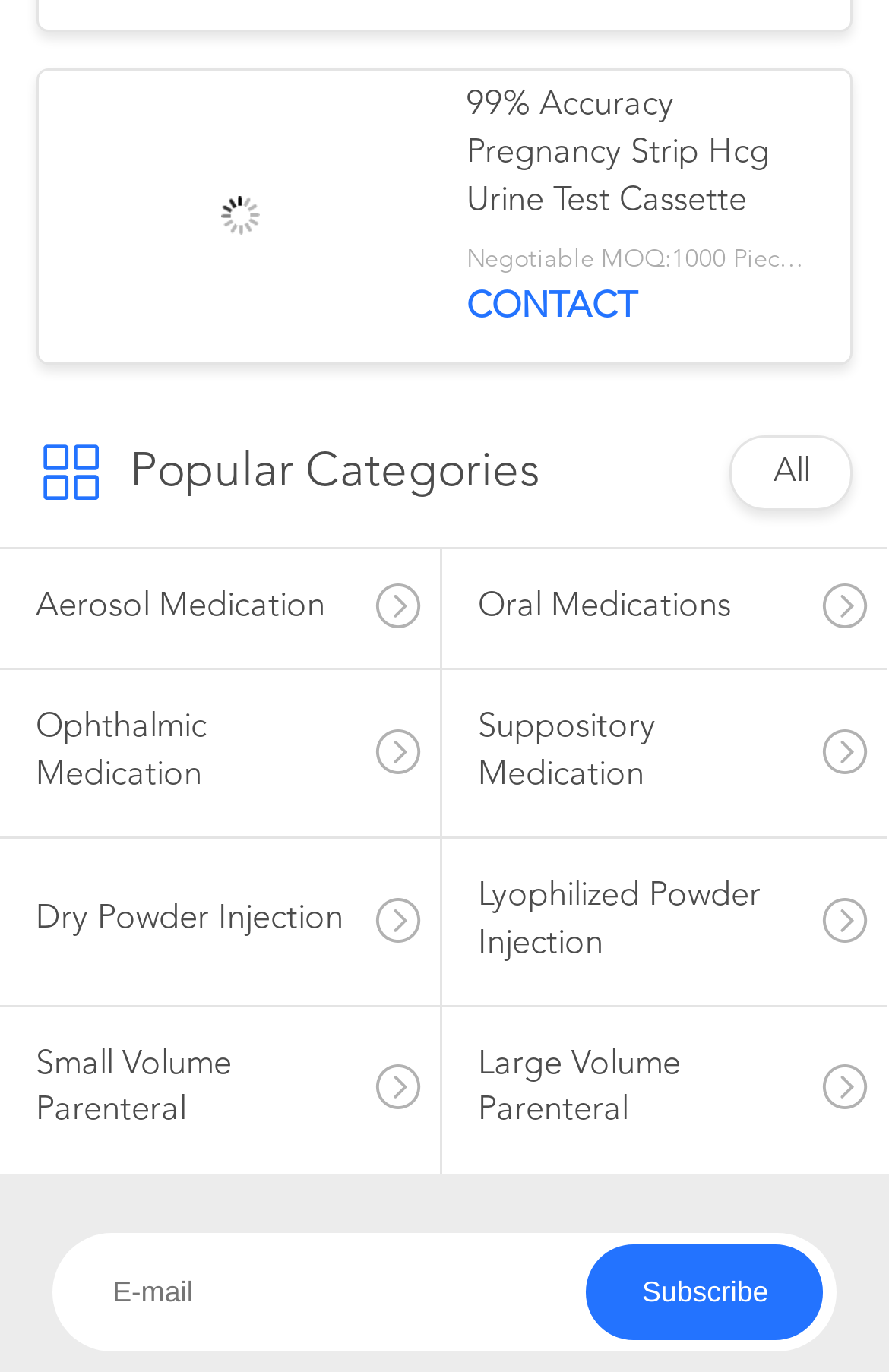Ascertain the bounding box coordinates for the UI element detailed here: "Suppository Medication". The coordinates should be provided as [left, top, right, bottom] with each value being a float between 0 and 1.

[0.497, 0.489, 0.997, 0.61]